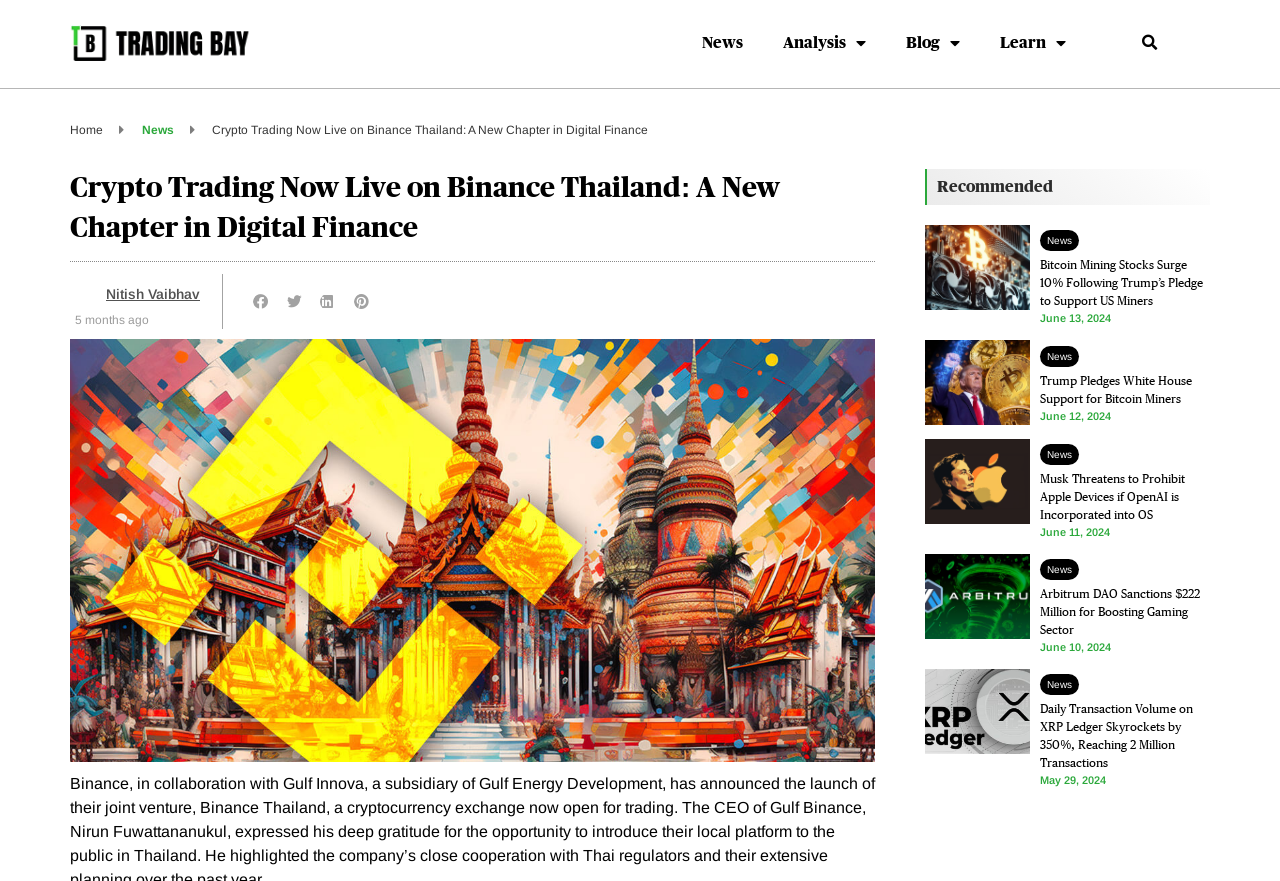Use one word or a short phrase to answer the question provided: 
How many news categories are present in the webpage?

4